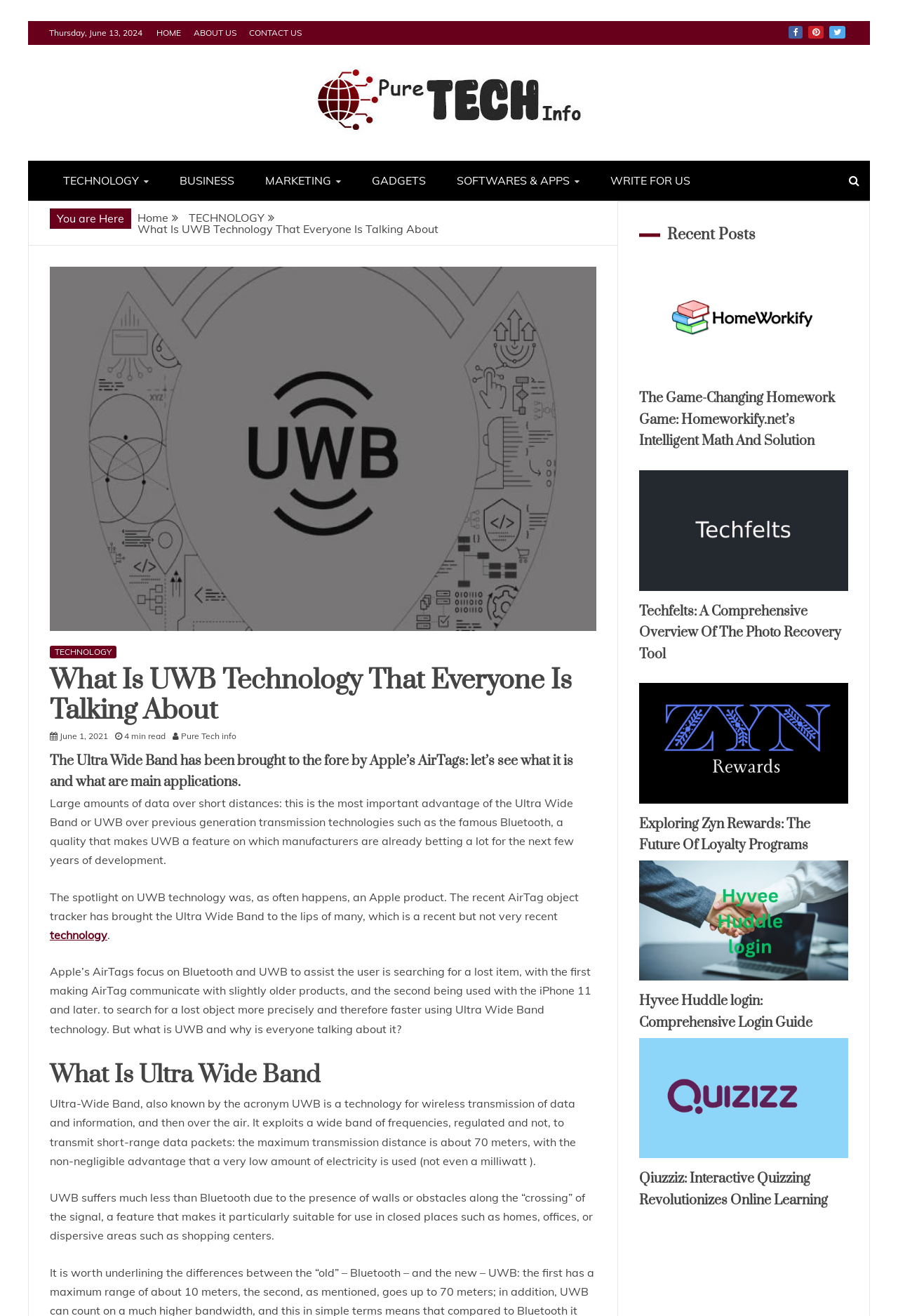Determine the bounding box coordinates for the HTML element described here: "WRITE FOR US".

[0.664, 0.122, 0.784, 0.152]